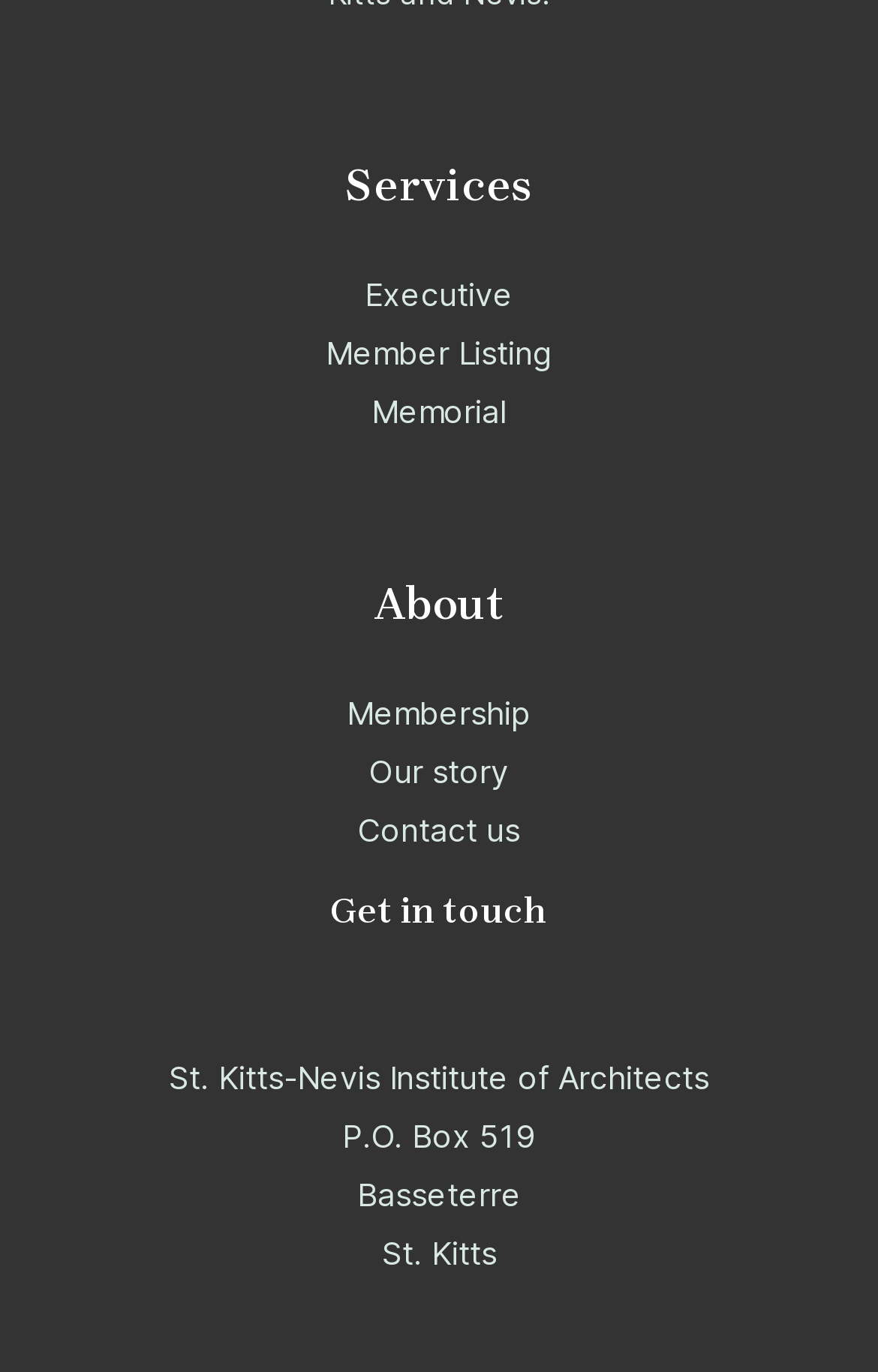What is the purpose of the 'Services' section?
Deliver a detailed and extensive answer to the question.

I inferred this by analyzing the navigation element with the text 'Services' which contains links to 'Executive', 'Member Listing', and 'Memorial'.